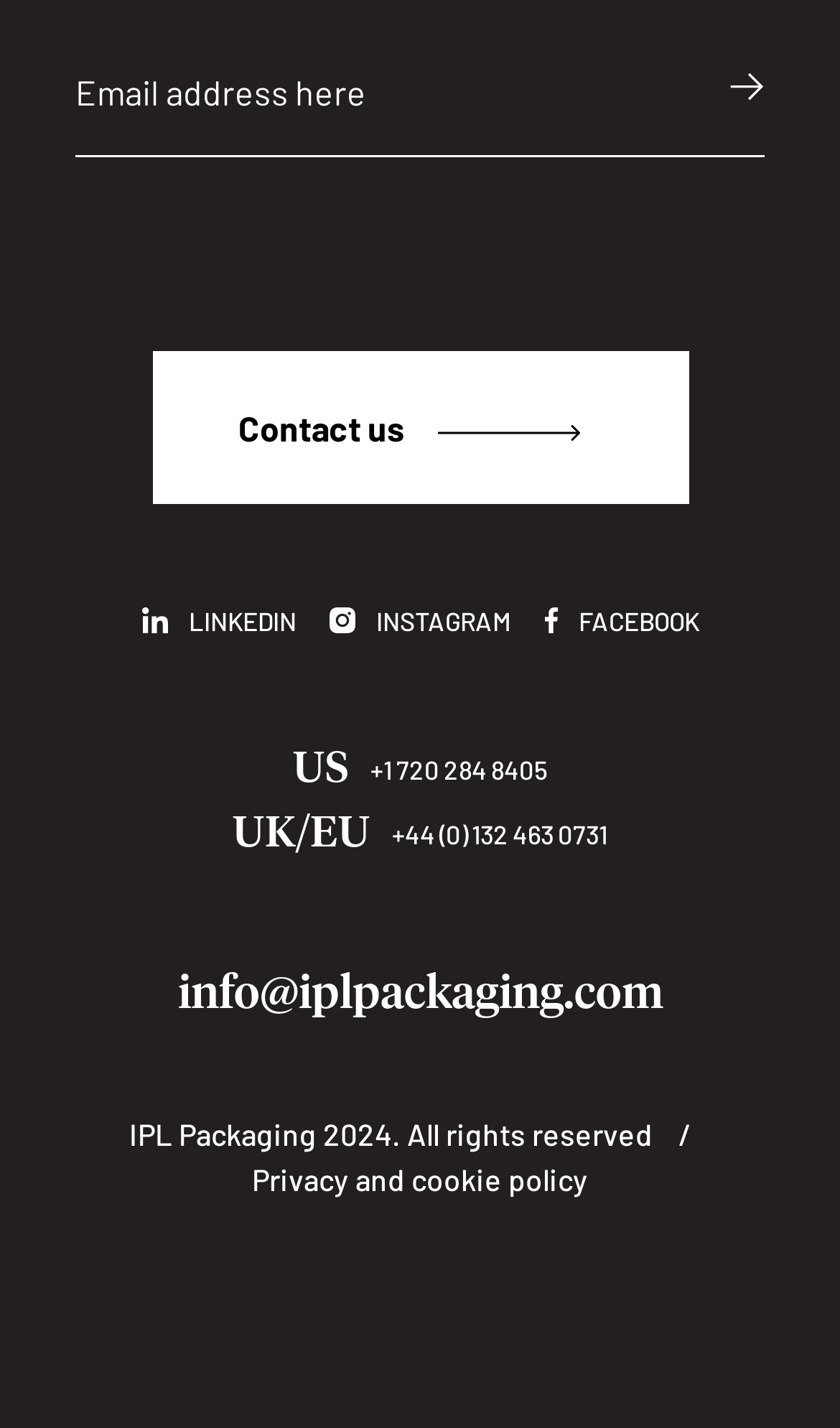Please identify the bounding box coordinates of the area that needs to be clicked to follow this instruction: "Click Send".

[0.782, 0.013, 0.91, 0.11]